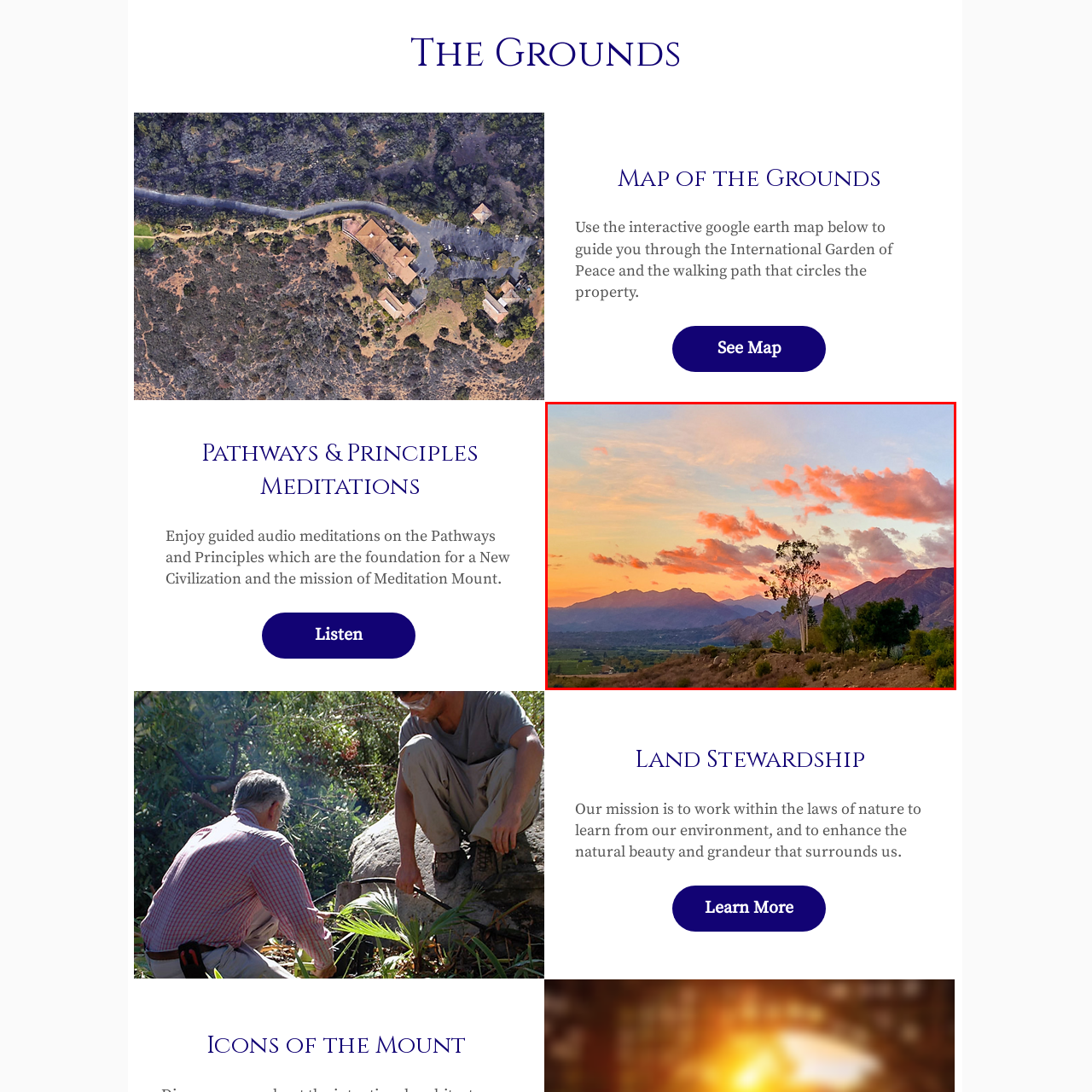Craft an in-depth description of the visual elements captured within the red box.

The image depicts a breathtaking sunset over a mountainous landscape, showcasing a beautiful interplay of colors in the sky. Soft hues of orange, pink, and purple blend seamlessly with fluffy clouds, casting a warm glow over the scene. In the foreground, a prominent tree stands gracefully, its lush green leaves contrasting with the earthy tones of the surrounding terrain. The rolling hills and expansive valley below are visible, enhancing the sense of tranquility and natural beauty. This picturesque view encapsulates the serene essence of the environment, inviting contemplation and appreciation of the landscapes often referred to in the context of meditative practices and natural stewardship.